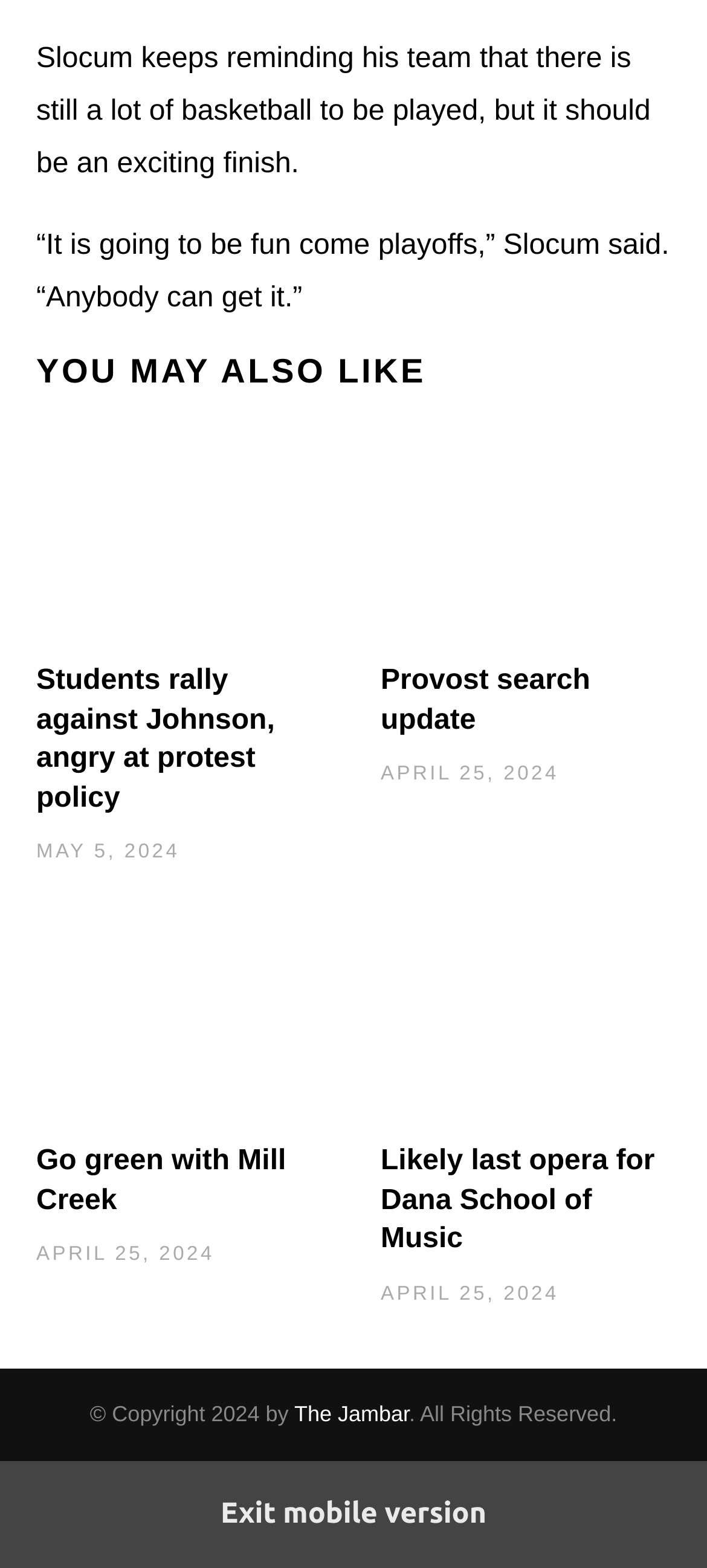Please specify the bounding box coordinates in the format (top-left x, top-left y, bottom-right x, bottom-right y), with values ranging from 0 to 1. Identify the bounding box for the UI component described as follows: Go green with Mill Creek

[0.051, 0.731, 0.405, 0.775]